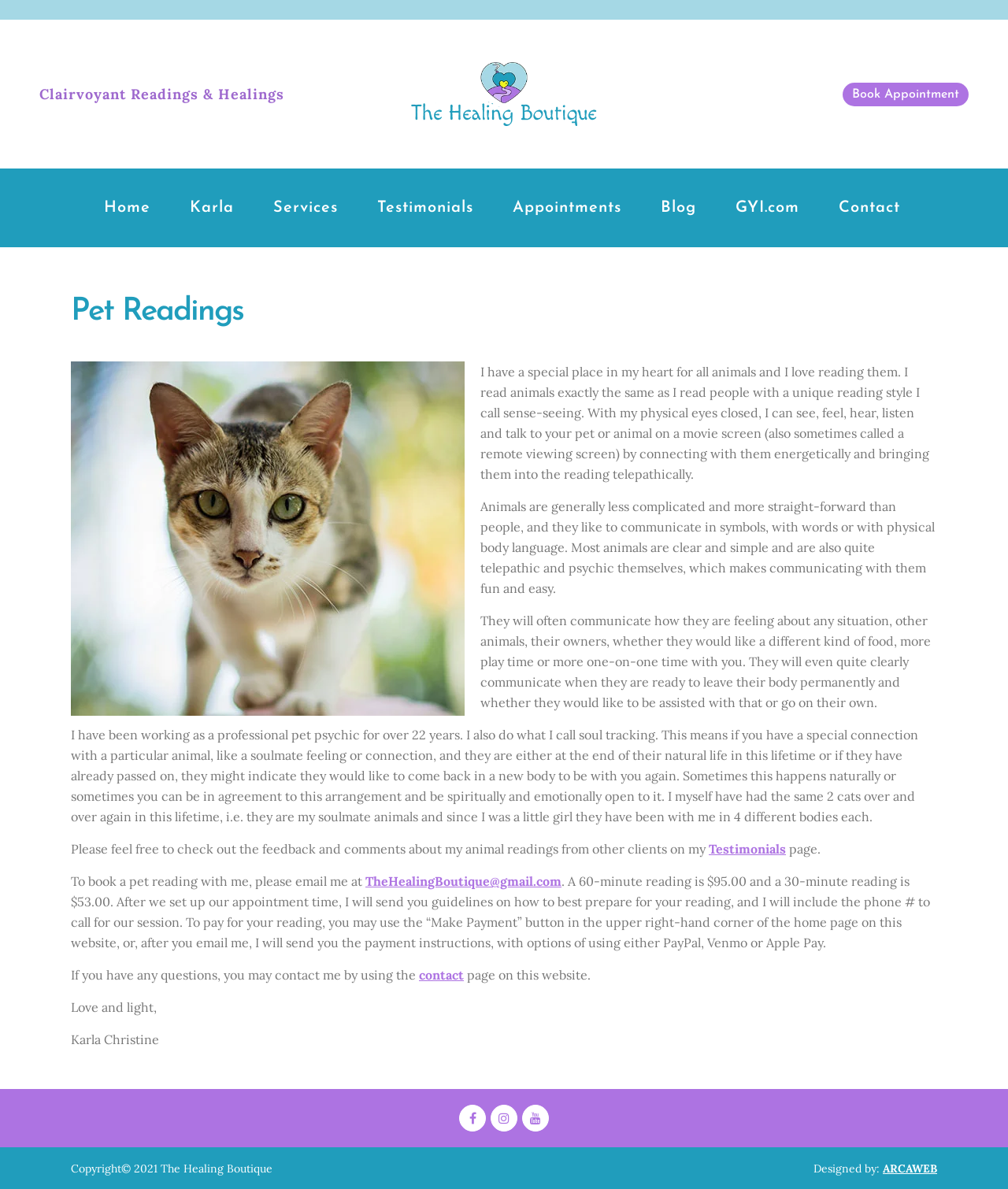Provide a brief response in the form of a single word or phrase:
How can you contact the boutique?

Email or contact page